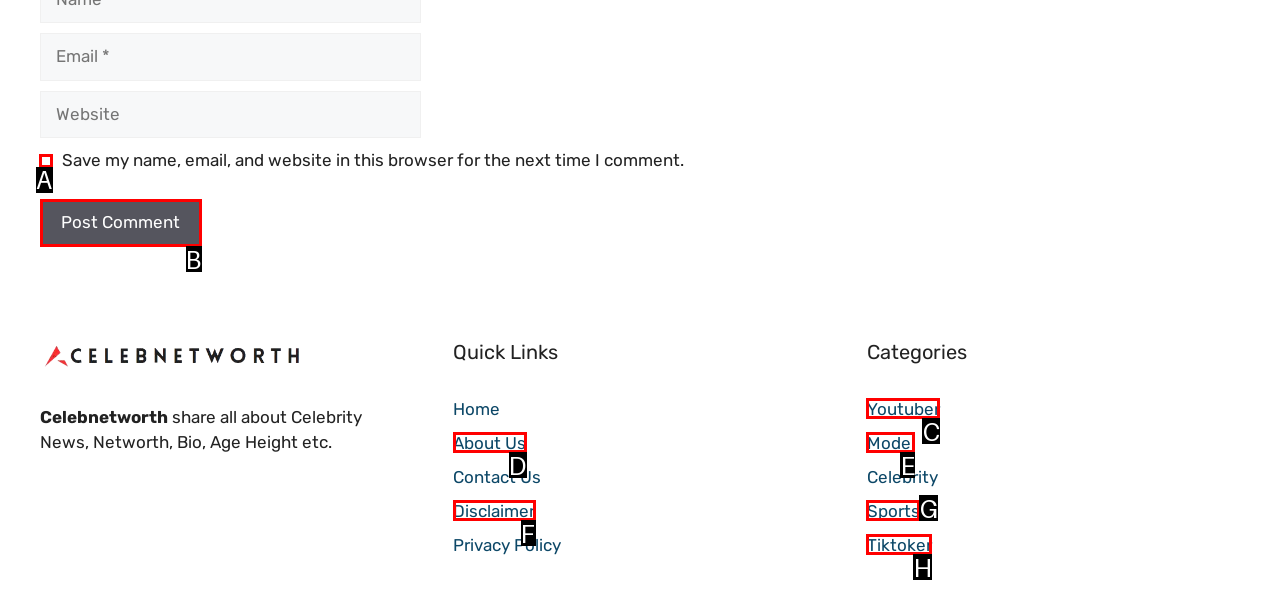Which lettered option should be clicked to achieve the task: Check the save comment checkbox? Choose from the given choices.

A